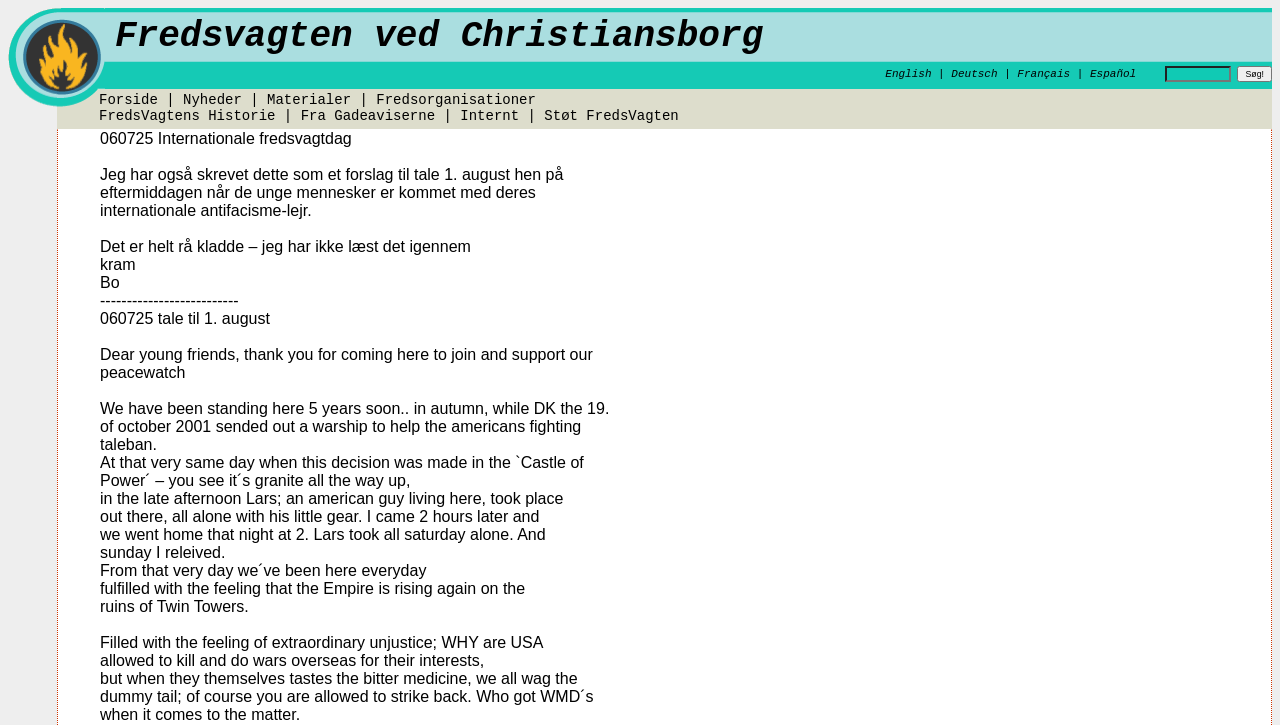Extract the bounding box for the UI element that matches this description: "title="Click to Grow"".

None